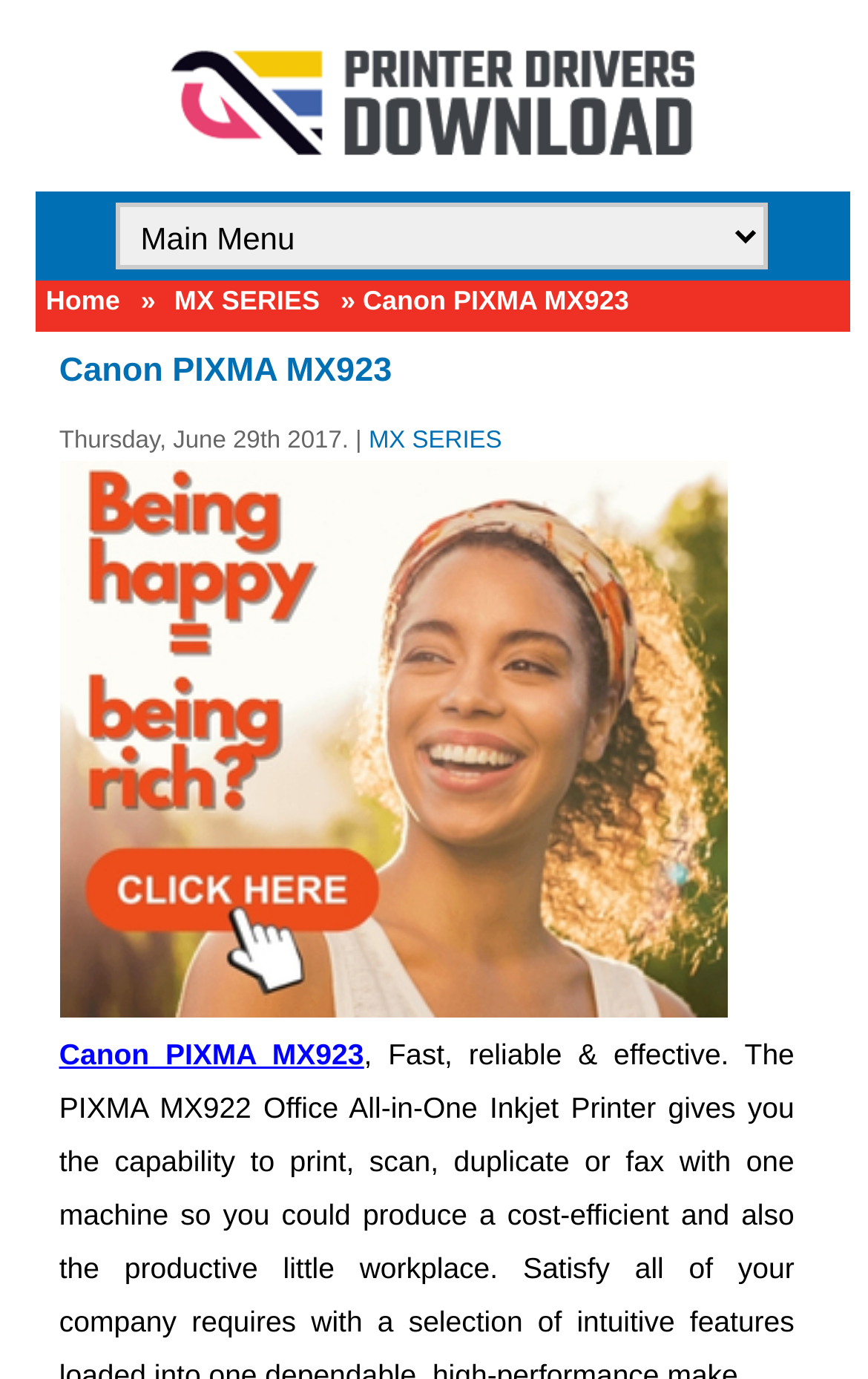Construct a thorough caption encompassing all aspects of the webpage.

The webpage is about the Canon PIXMA MX923 printer, with a focus on its driver free download. At the top left, there is a link to "Canon Printers Drivers" accompanied by an image with the same name. Below this, there is a combobox with no specified text. 

To the right of the combobox, there are three links in a row: "Home", followed by a "»" symbol, then "MX SERIES", and finally "» Canon PIXMA MX923". 

Below these links, there is a heading that reads "Canon PIXMA MX923". Underneath the heading, there is a line of text that mentions the date "Thursday, June 29th 2017" and another link to "MX SERIES". 

The majority of the webpage is occupied by an iframe, which is positioned below the date and link. At the bottom left, there is another instance of the text "Canon PIXMA MX923".